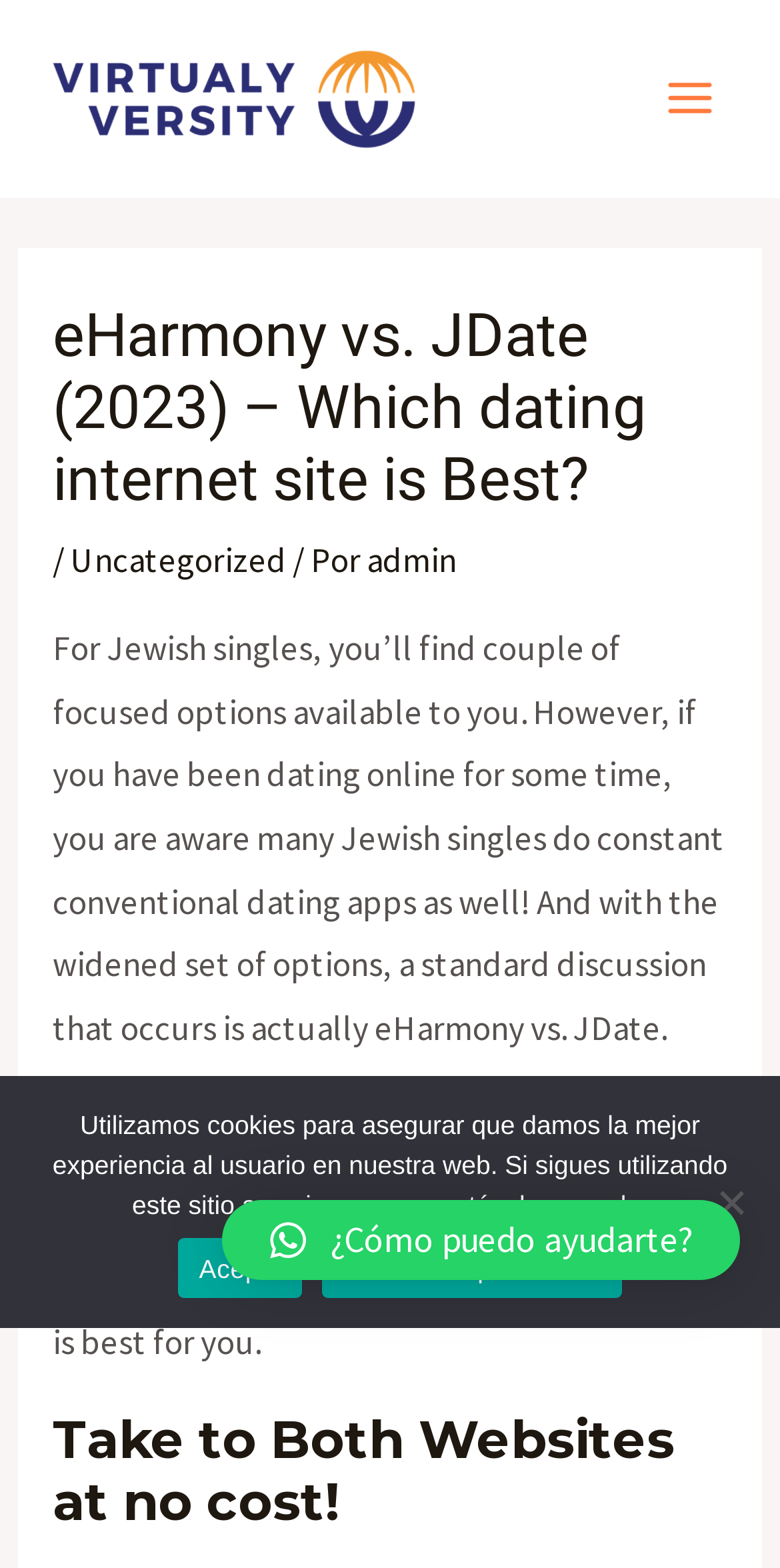How many options are available for Jewish singles?
Answer the question with a detailed explanation, including all necessary information.

According to the webpage's content, it states that 'For Jewish singles, you’ll find couple of focused options available to you.' This implies that there are only a few options available for Jewish singles.